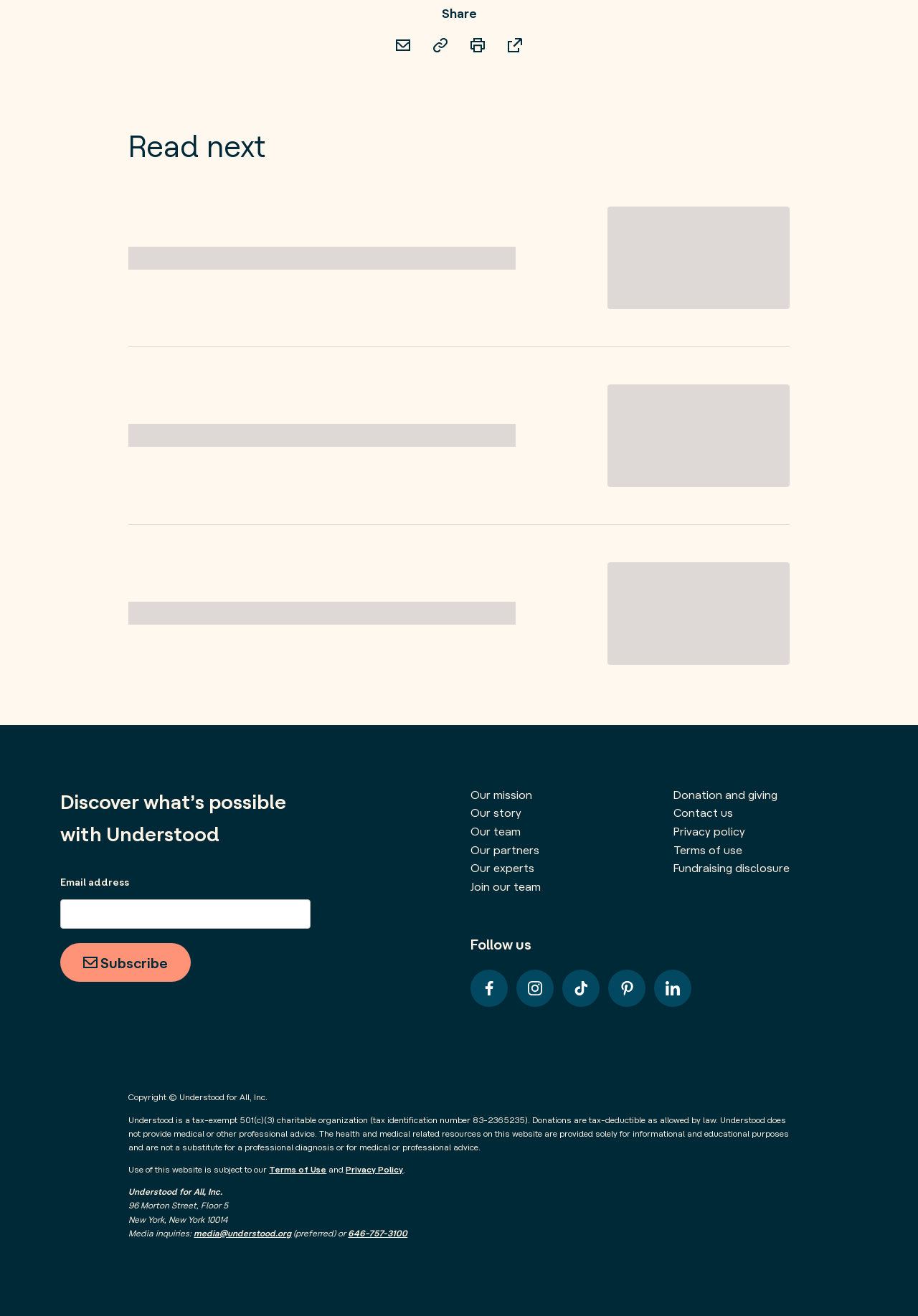Determine the bounding box coordinates for the region that must be clicked to execute the following instruction: "Visit Our mission".

[0.512, 0.598, 0.58, 0.609]